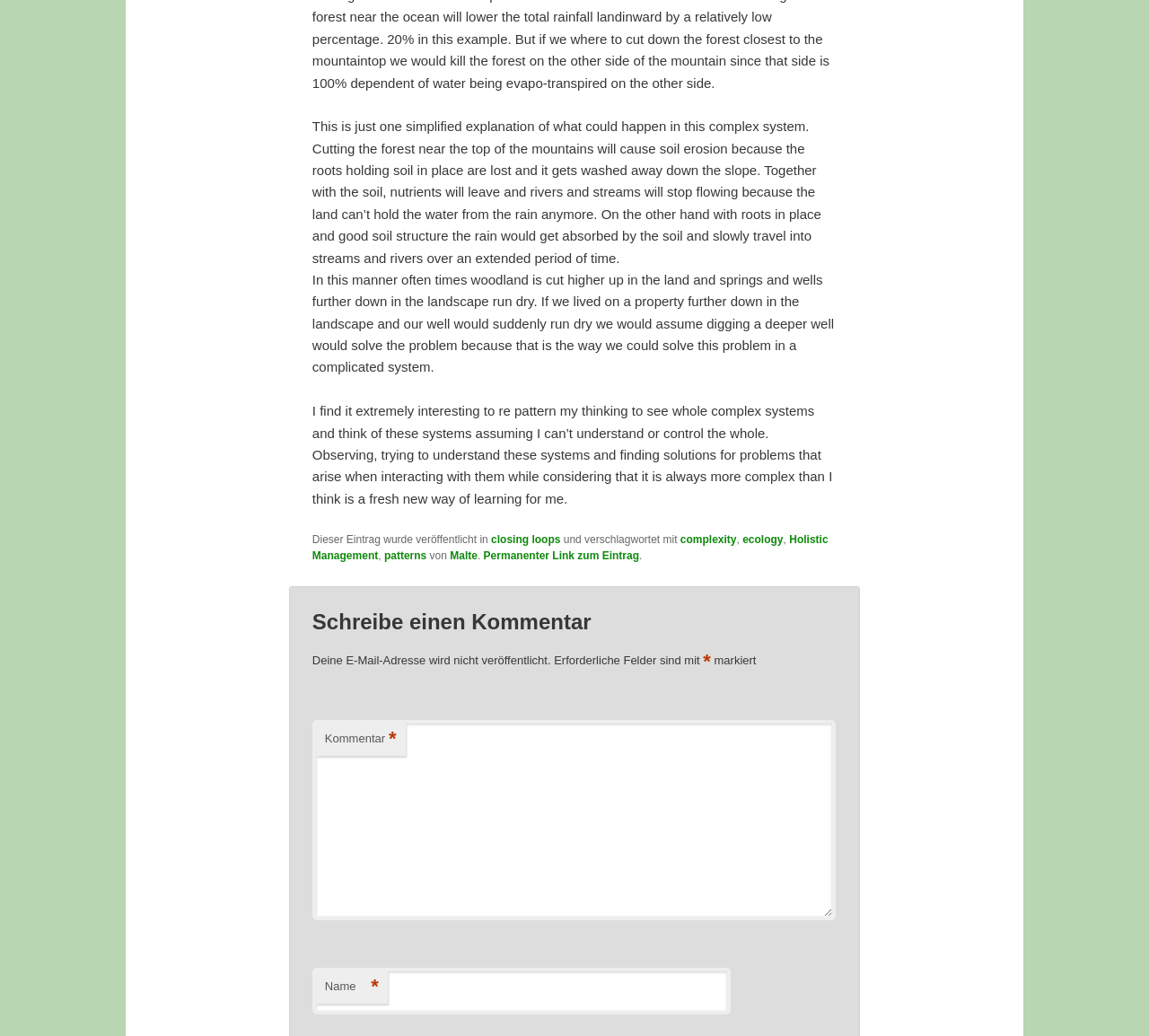What is the purpose of the textbox at the bottom of the page?
Answer the question with a detailed and thorough explanation.

The textbox at the bottom of the page is labeled as 'Kommentar' and is required. This suggests that the purpose of the textbox is to allow users to leave a comment or feedback on the article.